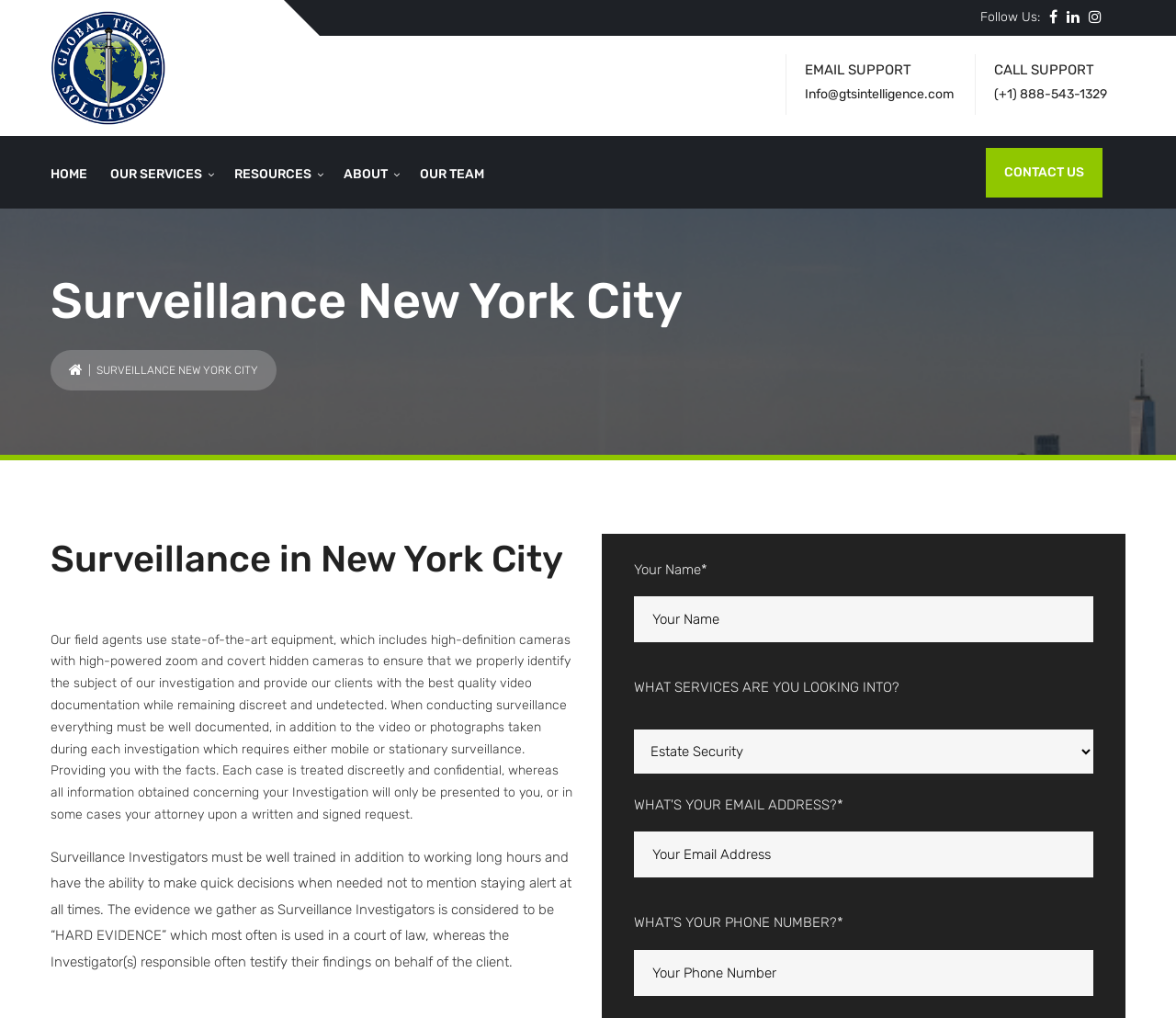Locate the bounding box coordinates of the element to click to perform the following action: 'Click the HOME link'. The coordinates should be given as four float values between 0 and 1, in the form of [left, top, right, bottom].

[0.043, 0.149, 0.094, 0.19]